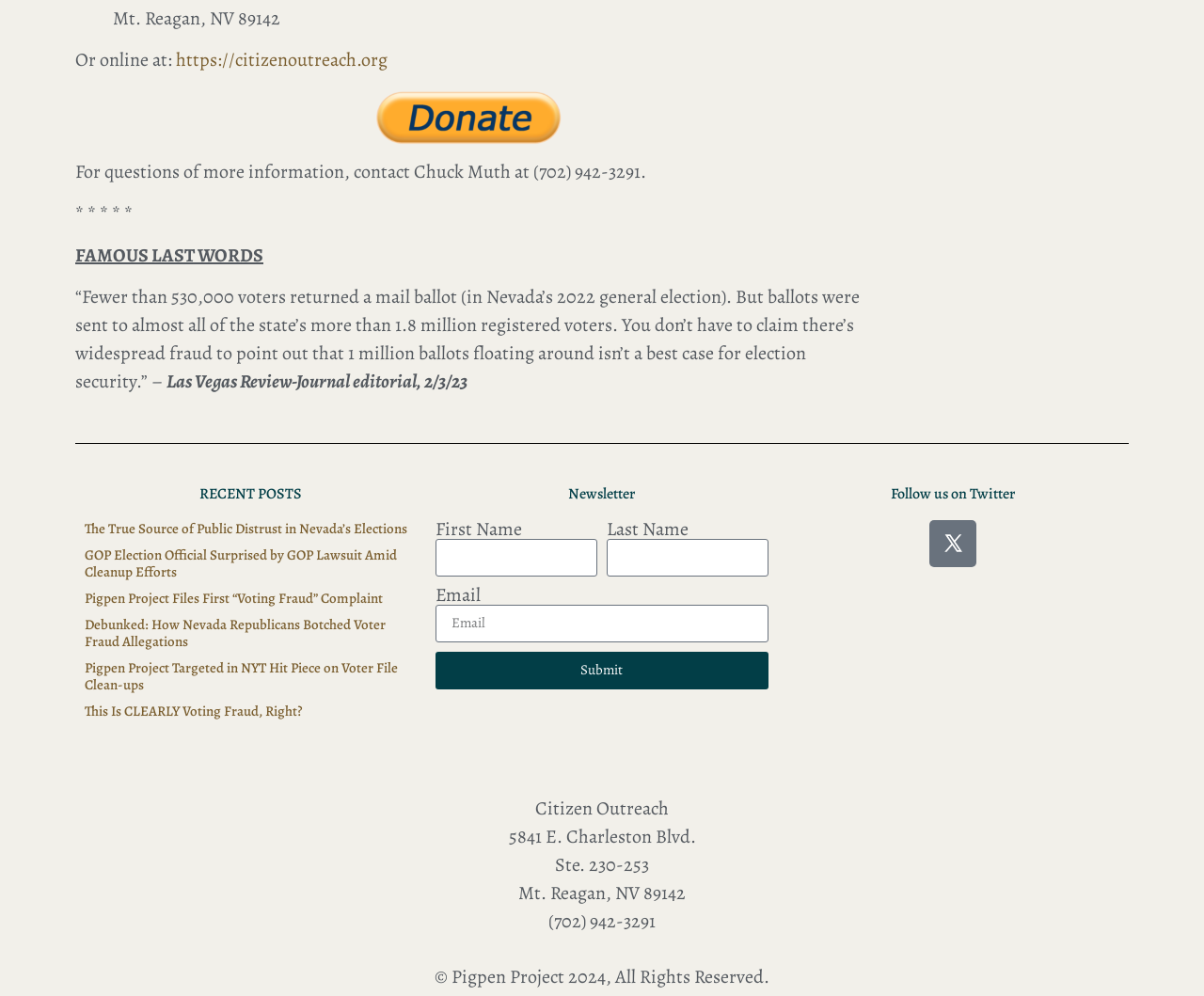What is the name of the project mentioned on the webpage?
Please answer the question with as much detail as possible using the screenshot.

I found the name of the project by looking at the various mentions of 'Pigpen Project' throughout the webpage, including the heading 'Pigpen Project Files First “Voting Fraud” Complaint' and the copyright notice at the bottom of the page.